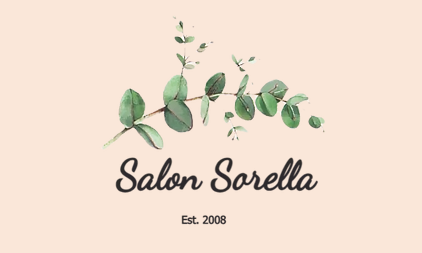Examine the image carefully and respond to the question with a detailed answer: 
What is the establishment year of the salon?

The establishment year 'Est. 2008' is neatly placed below the name 'Salon Sorella', signifying the salon's history and experience in the beauty industry.